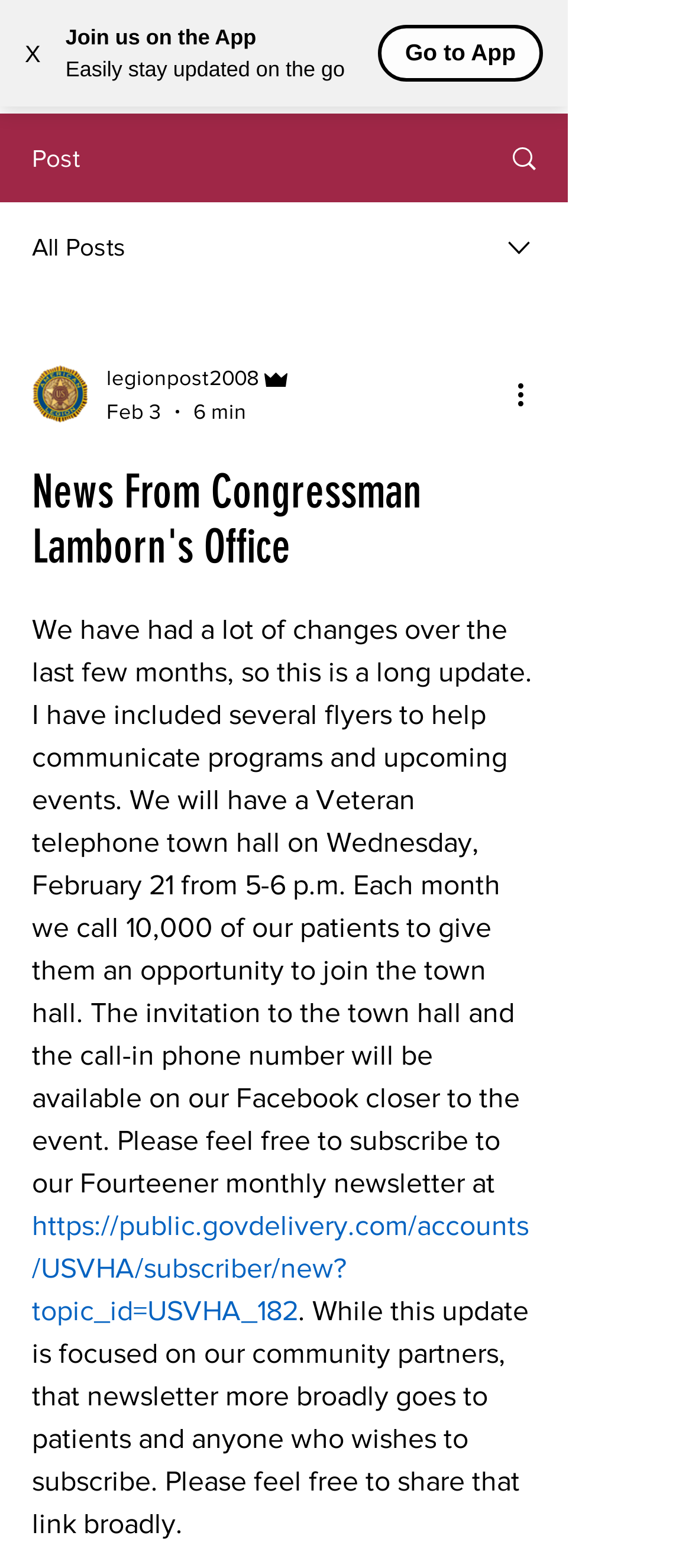Please indicate the bounding box coordinates of the element's region to be clicked to achieve the instruction: "Open navigation menu". Provide the coordinates as four float numbers between 0 and 1, i.e., [left, top, right, bottom].

[0.692, 0.002, 0.821, 0.059]